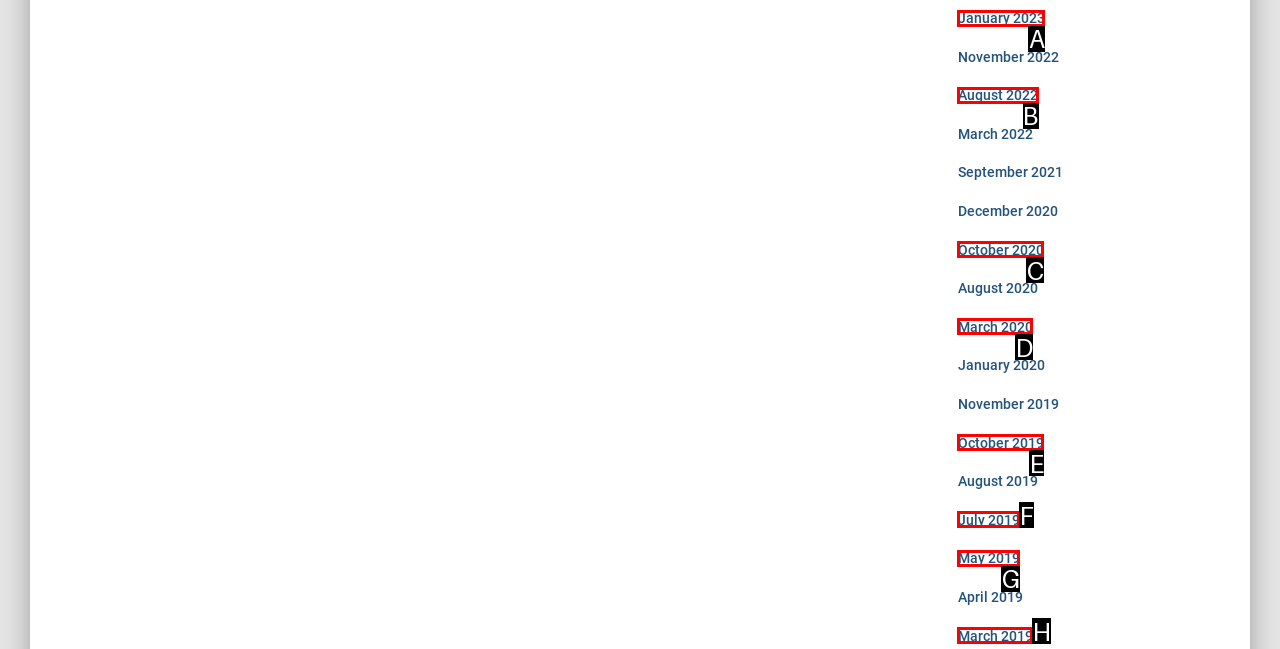Identify which HTML element should be clicked to fulfill this instruction: view August 2022 Reply with the correct option's letter.

B